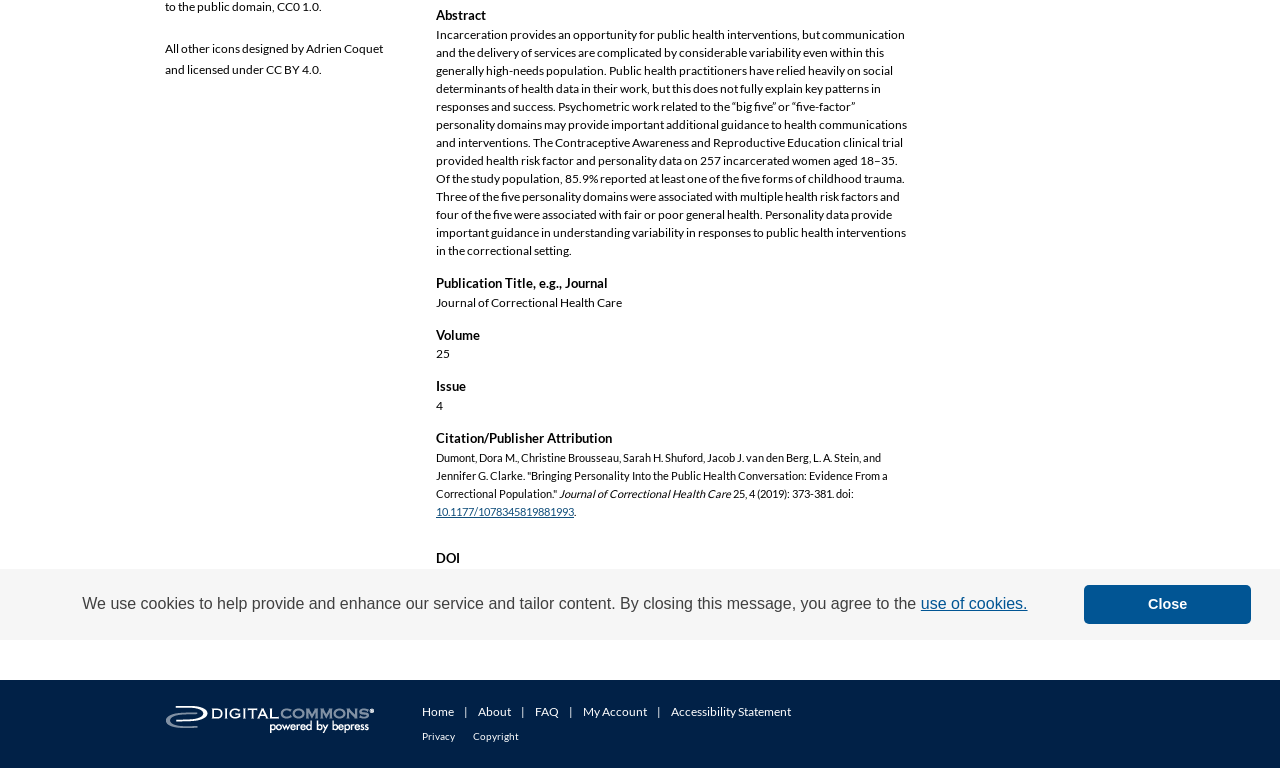Locate the bounding box of the UI element based on this description: "use of cookies.". Provide four float numbers between 0 and 1 as [left, top, right, bottom].

[0.717, 0.767, 0.805, 0.807]